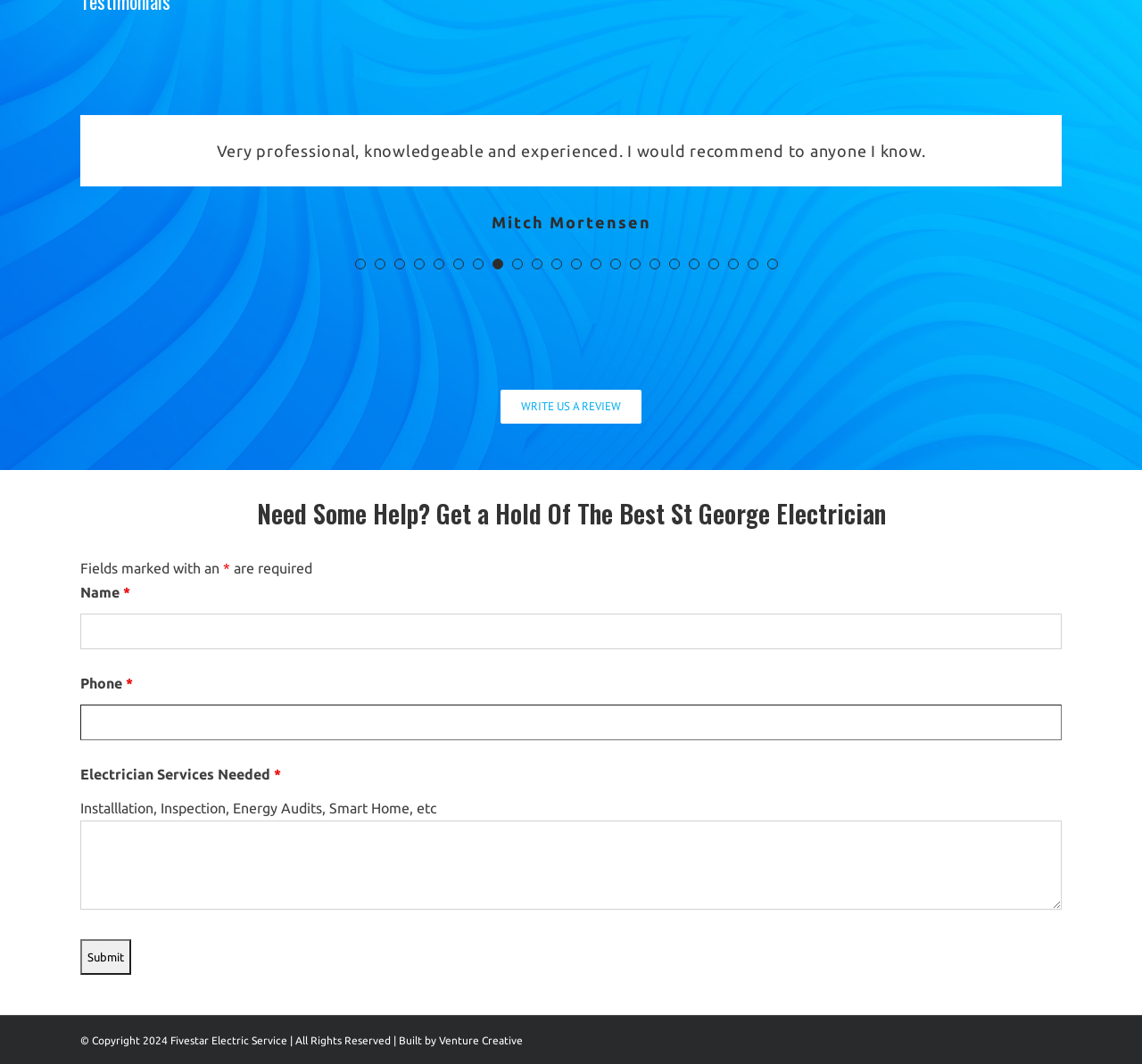What is the tone of the webpage?
Using the image provided, answer with just one word or phrase.

Professional